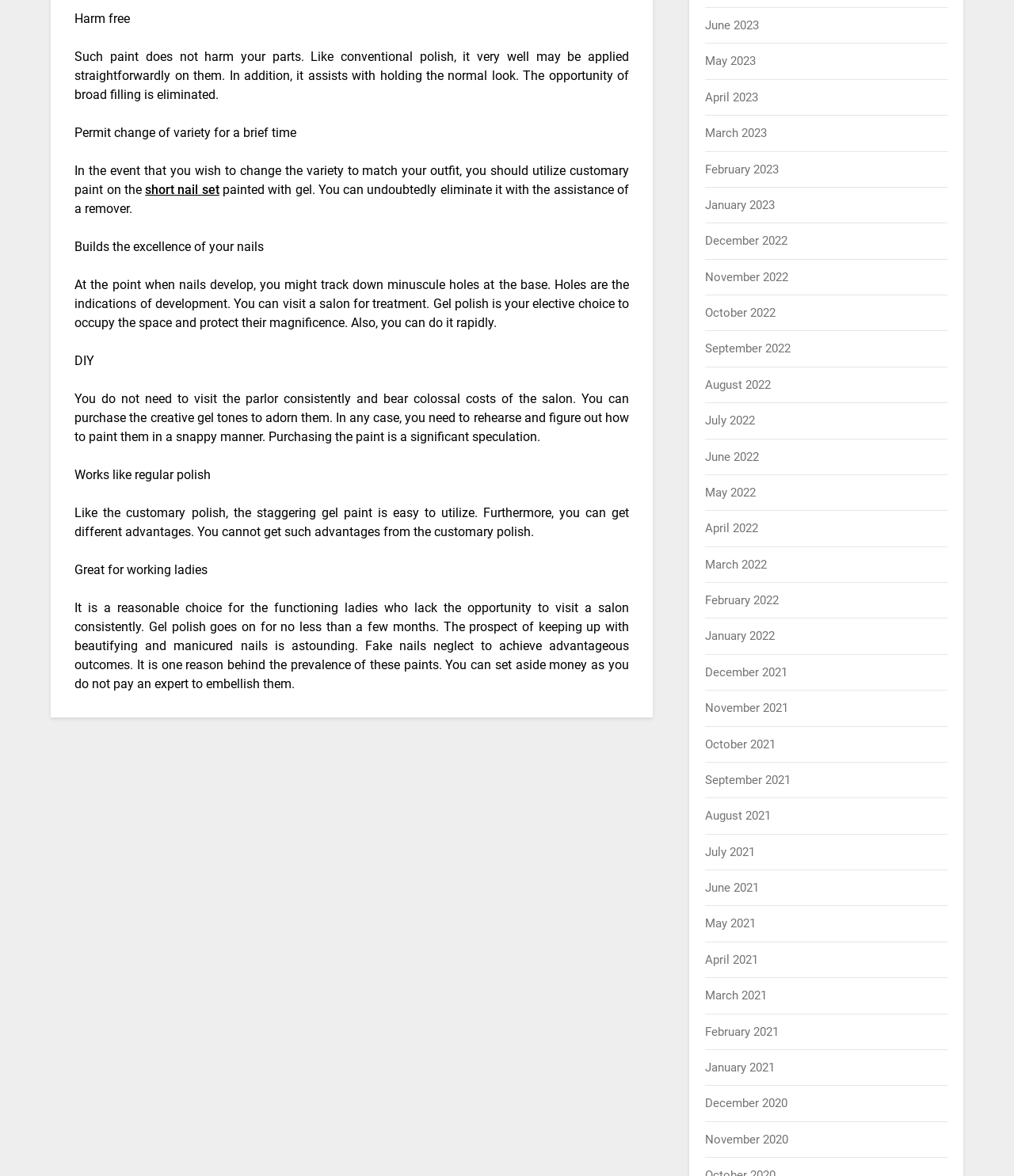Please study the image and answer the question comprehensively:
What is the purpose of gel polish?

The webpage states that gel polish 'builds the excellence of your nails', which suggests that its primary purpose is to enhance the appearance and beauty of your nails.